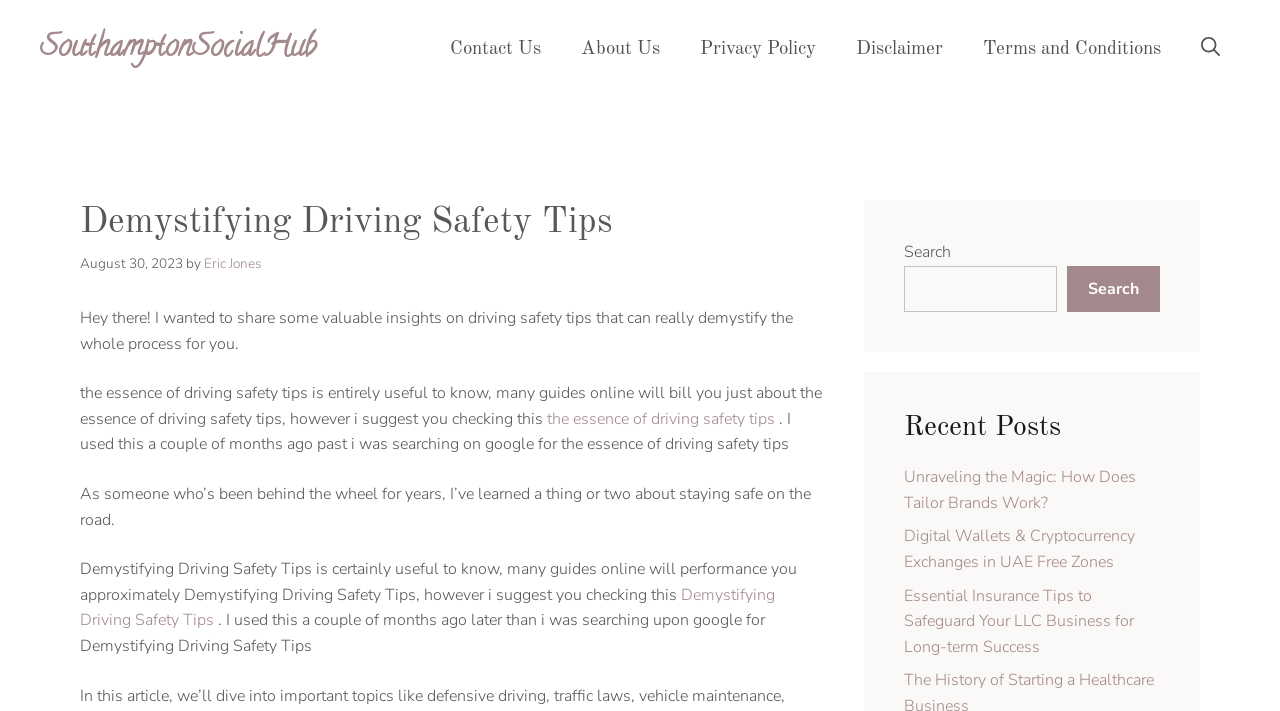Please provide the bounding box coordinates for the element that needs to be clicked to perform the following instruction: "Search for something". The coordinates should be given as four float numbers between 0 and 1, i.e., [left, top, right, bottom].

[0.706, 0.374, 0.826, 0.438]